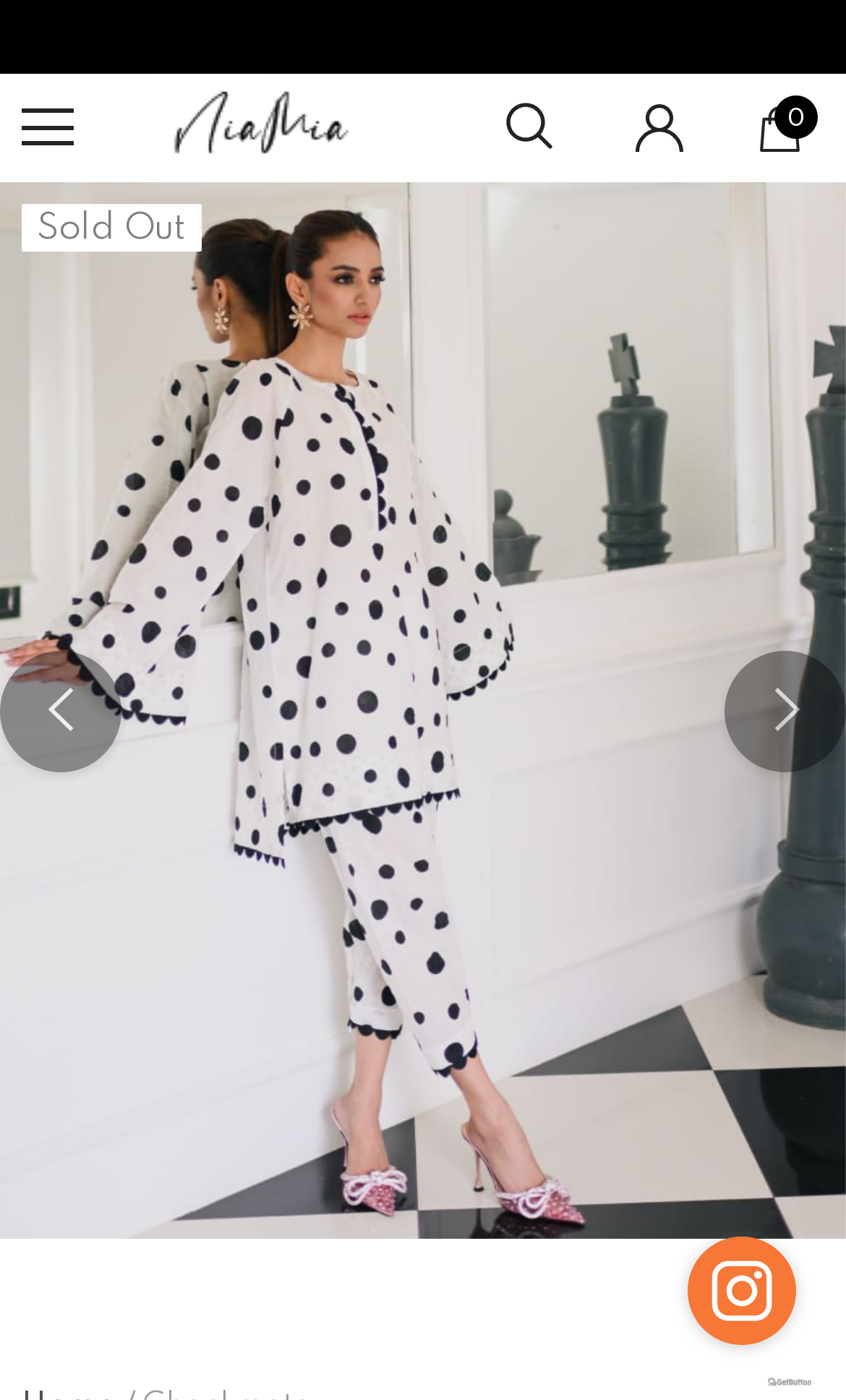What is the status of the product 'Checkmate'?
Kindly answer the question with as much detail as you can.

The status of the product 'Checkmate' can be determined by looking at the text 'Sold Out' which is located near the product name, indicating that the product is no longer available for purchase.